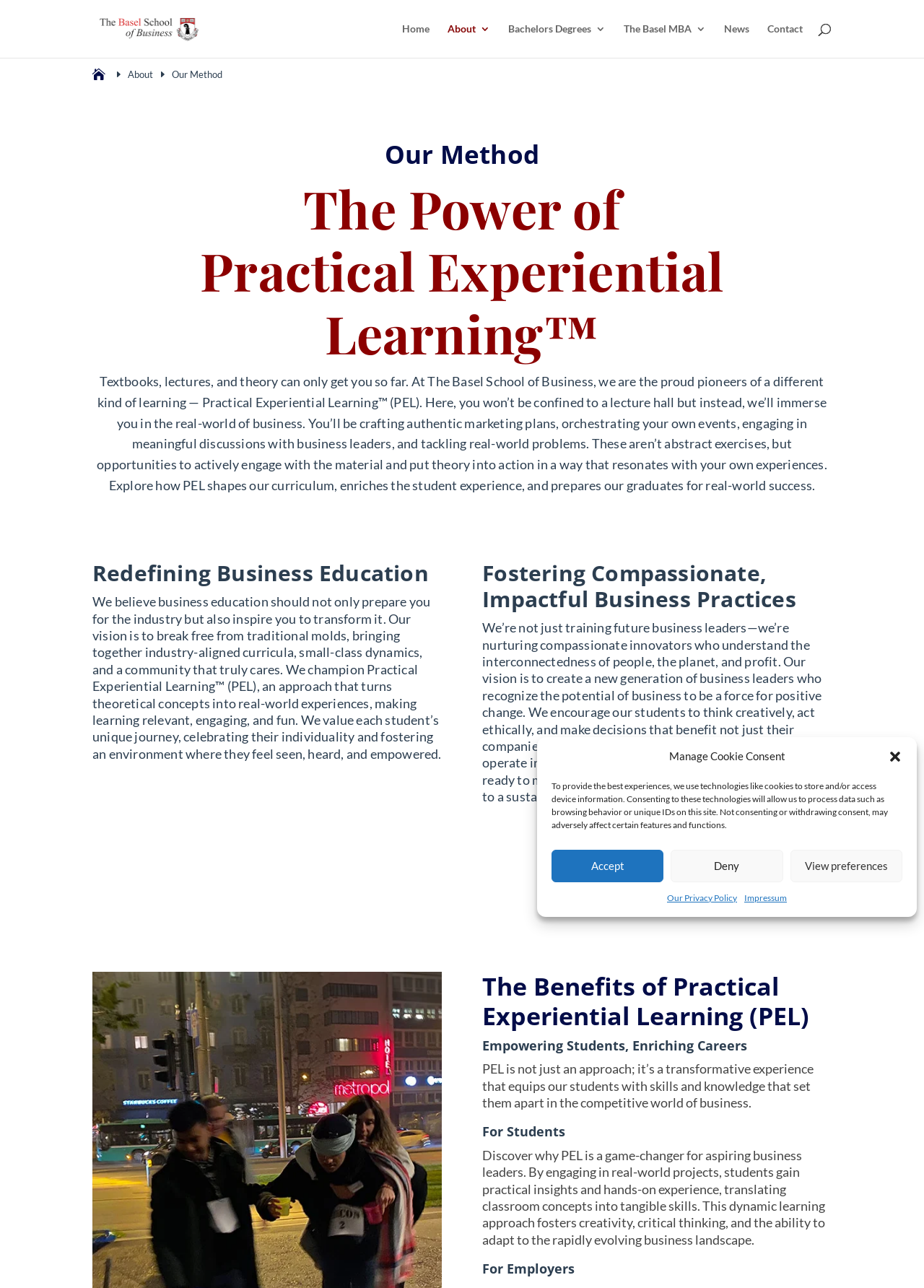Utilize the details in the image to give a detailed response to the question: What is the purpose of the school's business education?

I found the answer by reading the text under the heading 'Redefining Business Education'. The text states that the school's vision is to break free from traditional molds and inspire students to transform the industry, indicating that this is the purpose of their business education.